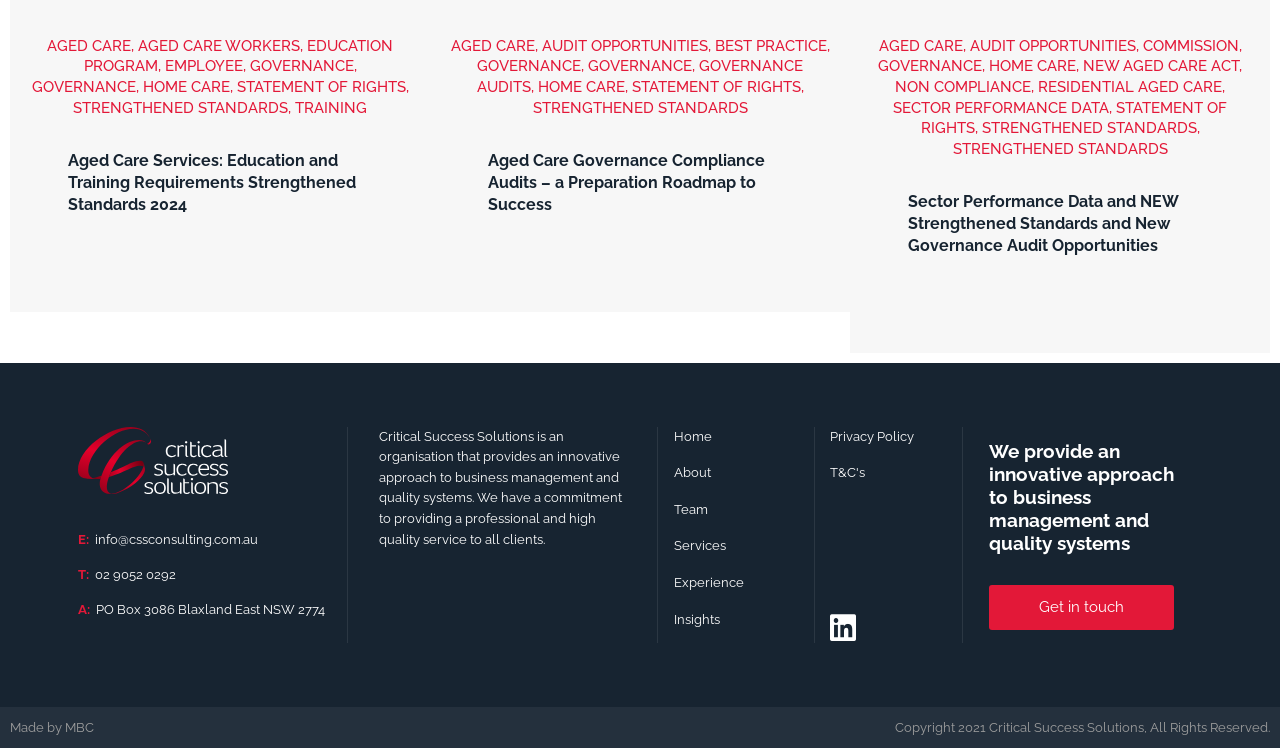What is the address of the organization?
Please provide a single word or phrase answer based on the image.

PO Box 3086 Blaxland East NSW 2774